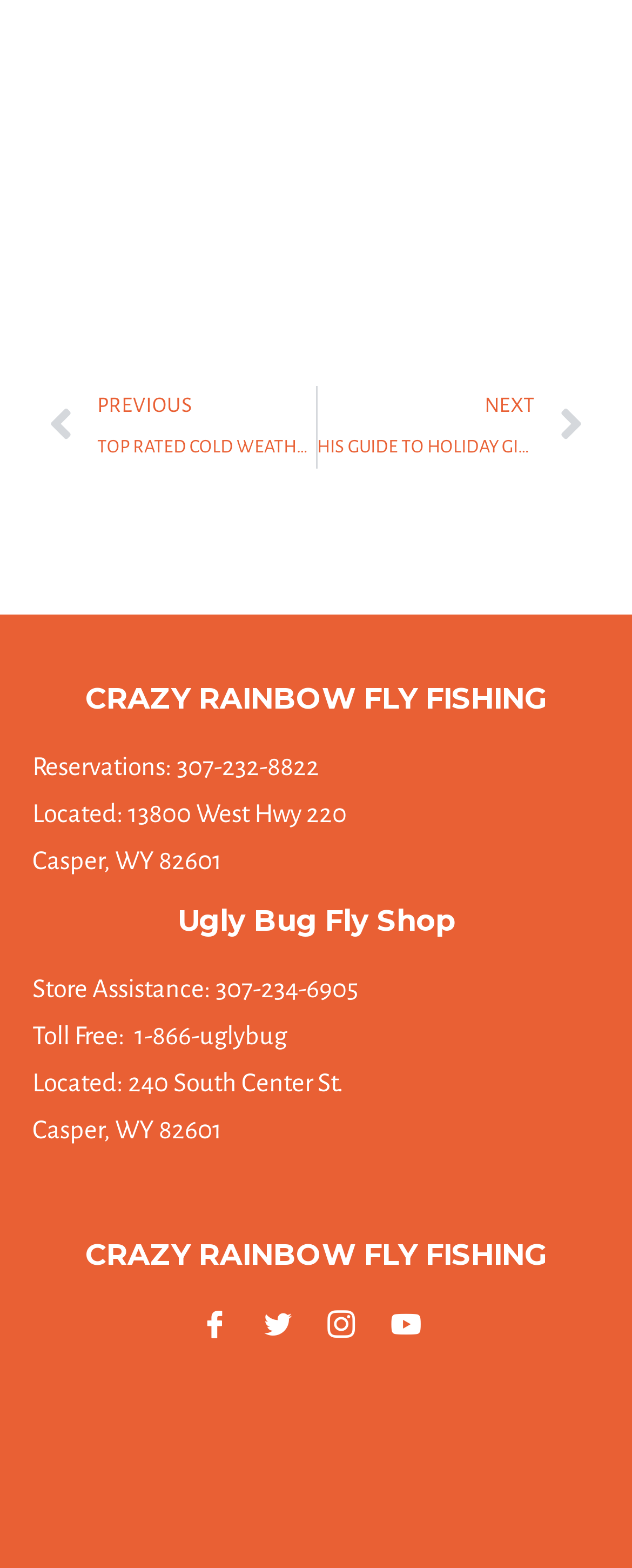Using the element description provided, determine the bounding box coordinates in the format (top-left x, top-left y, bottom-right x, bottom-right y). Ensure that all values are floating point numbers between 0 and 1. Element description: aria-label="Facebook"

[0.318, 0.829, 0.382, 0.86]